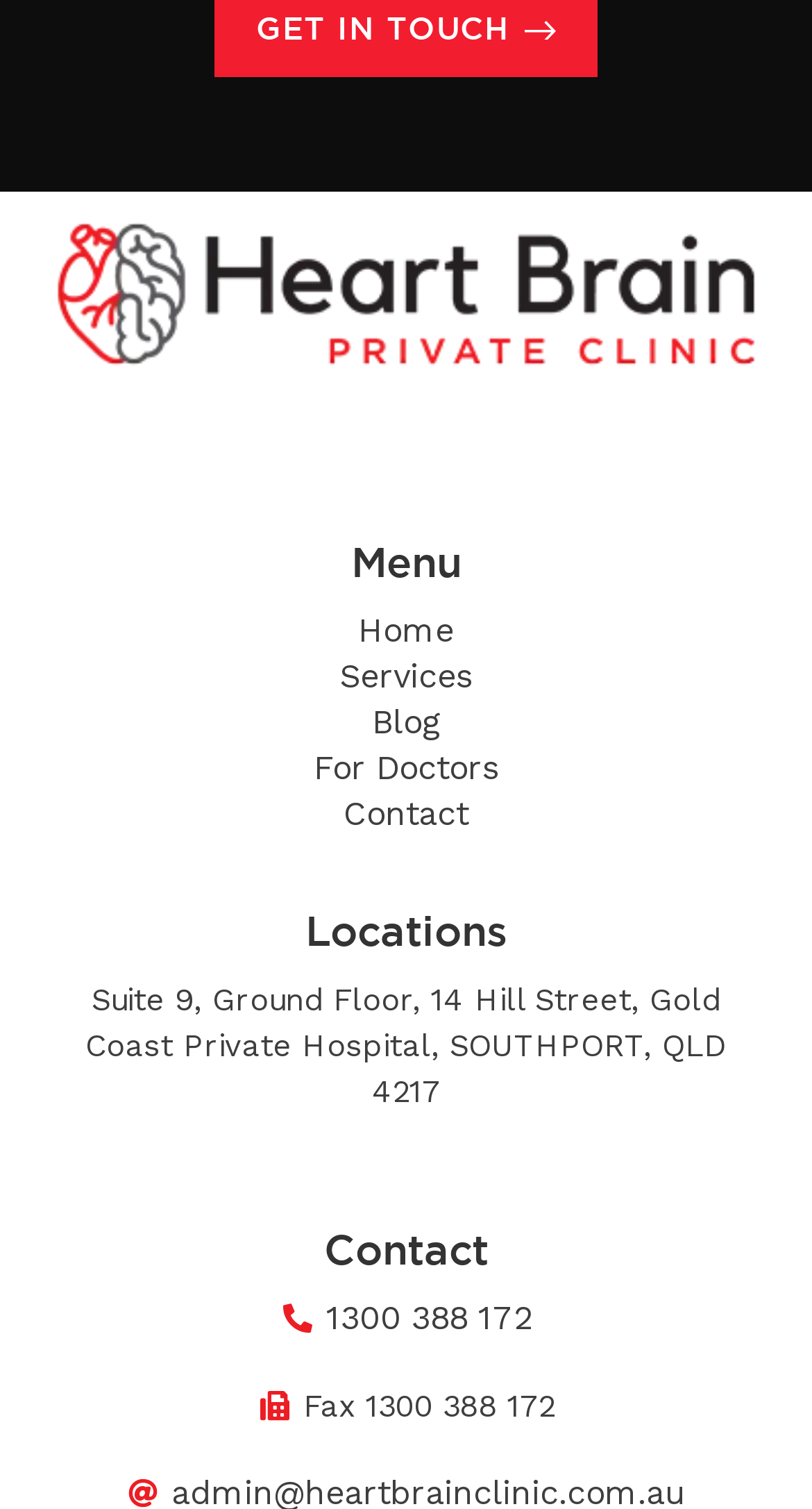What is the phone number of the clinic?
From the screenshot, provide a brief answer in one word or phrase.

1300 388 172